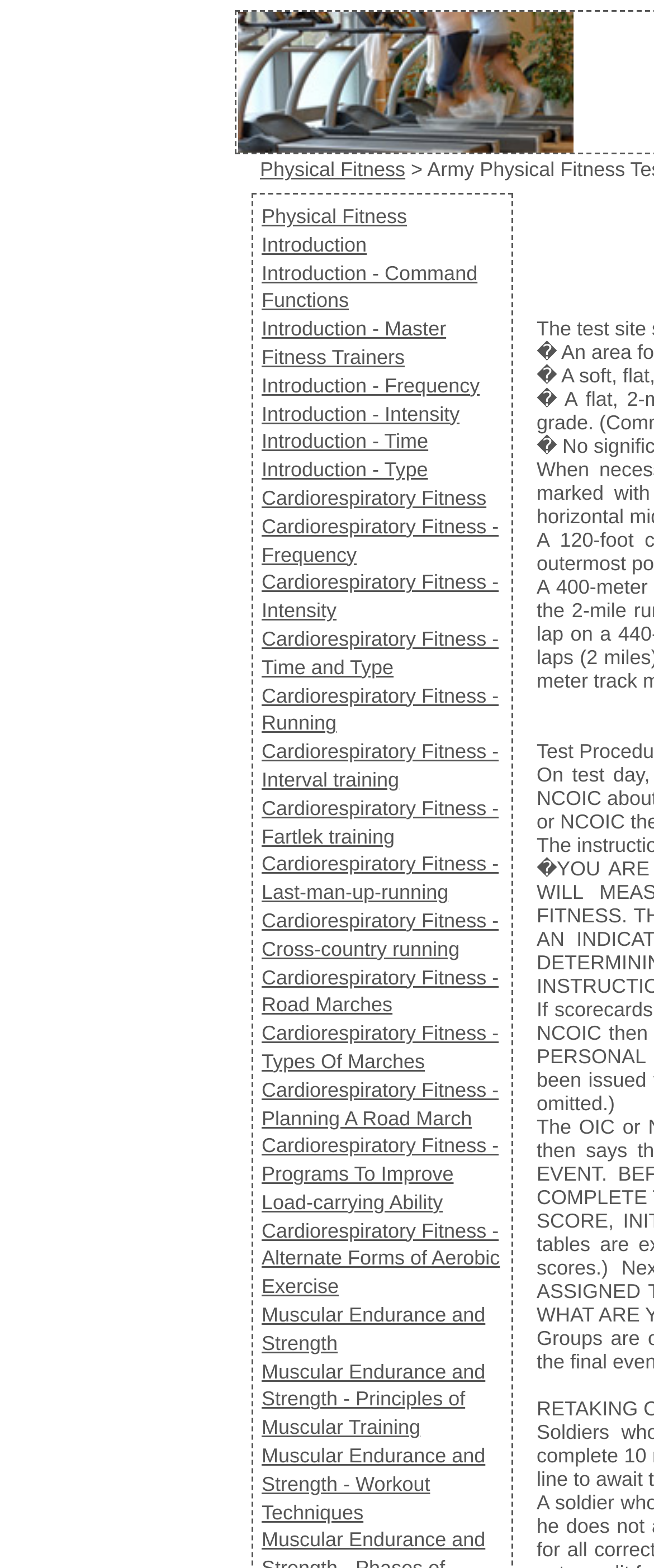Provide a short, one-word or phrase answer to the question below:
Are there any links related to Introduction?

Yes